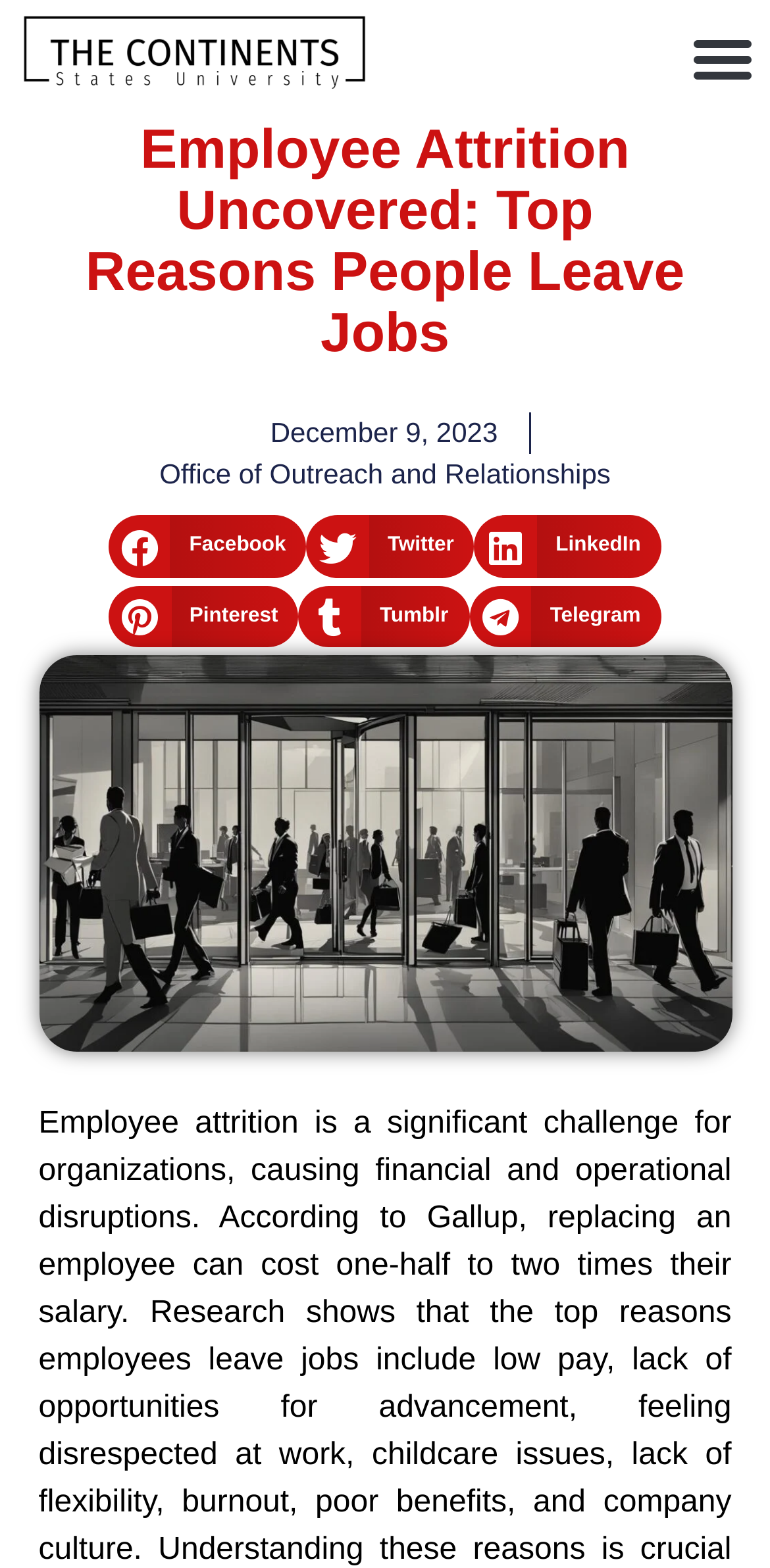Please locate and generate the primary heading on this webpage.

Employee Attrition Uncovered: Top Reasons People Leave Jobs